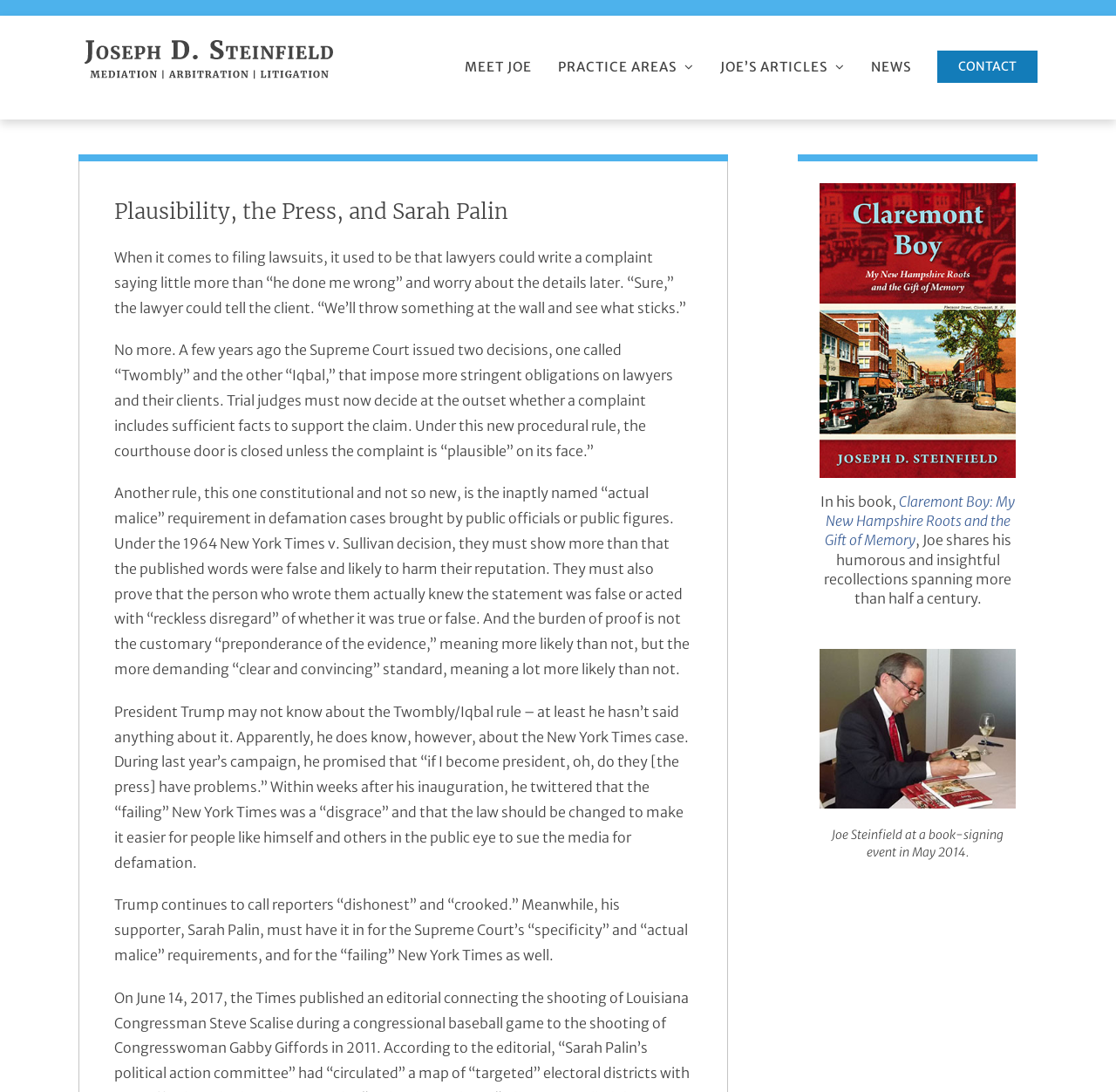What is the title of the book written by Joe?
Please answer using one word or phrase, based on the screenshot.

Claremont Boy